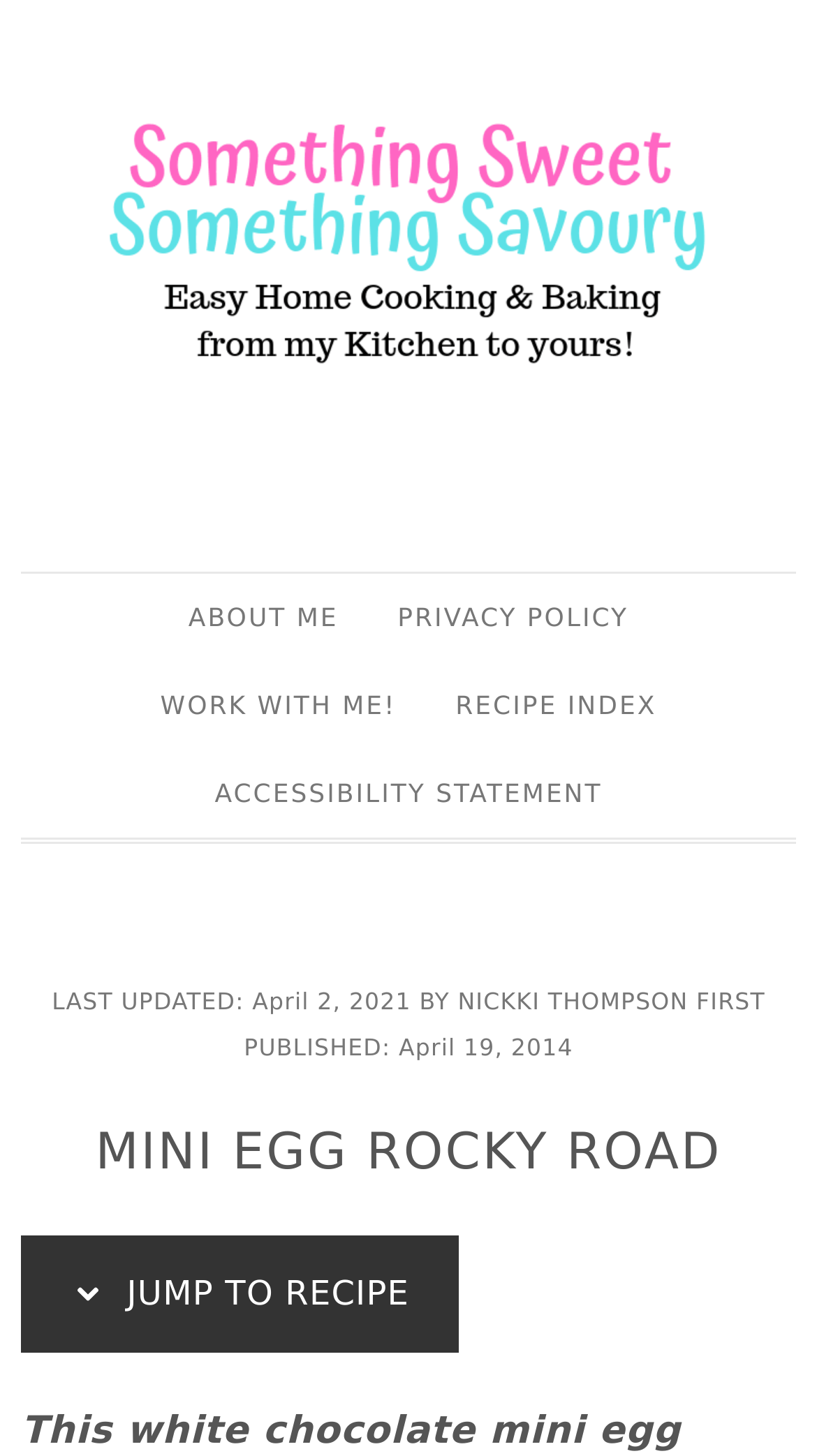From the screenshot, find the bounding box of the UI element matching this description: "Something Sweet Something Savoury". Supply the bounding box coordinates in the form [left, top, right, bottom], each a float between 0 and 1.

[0.026, 0.079, 0.974, 0.275]